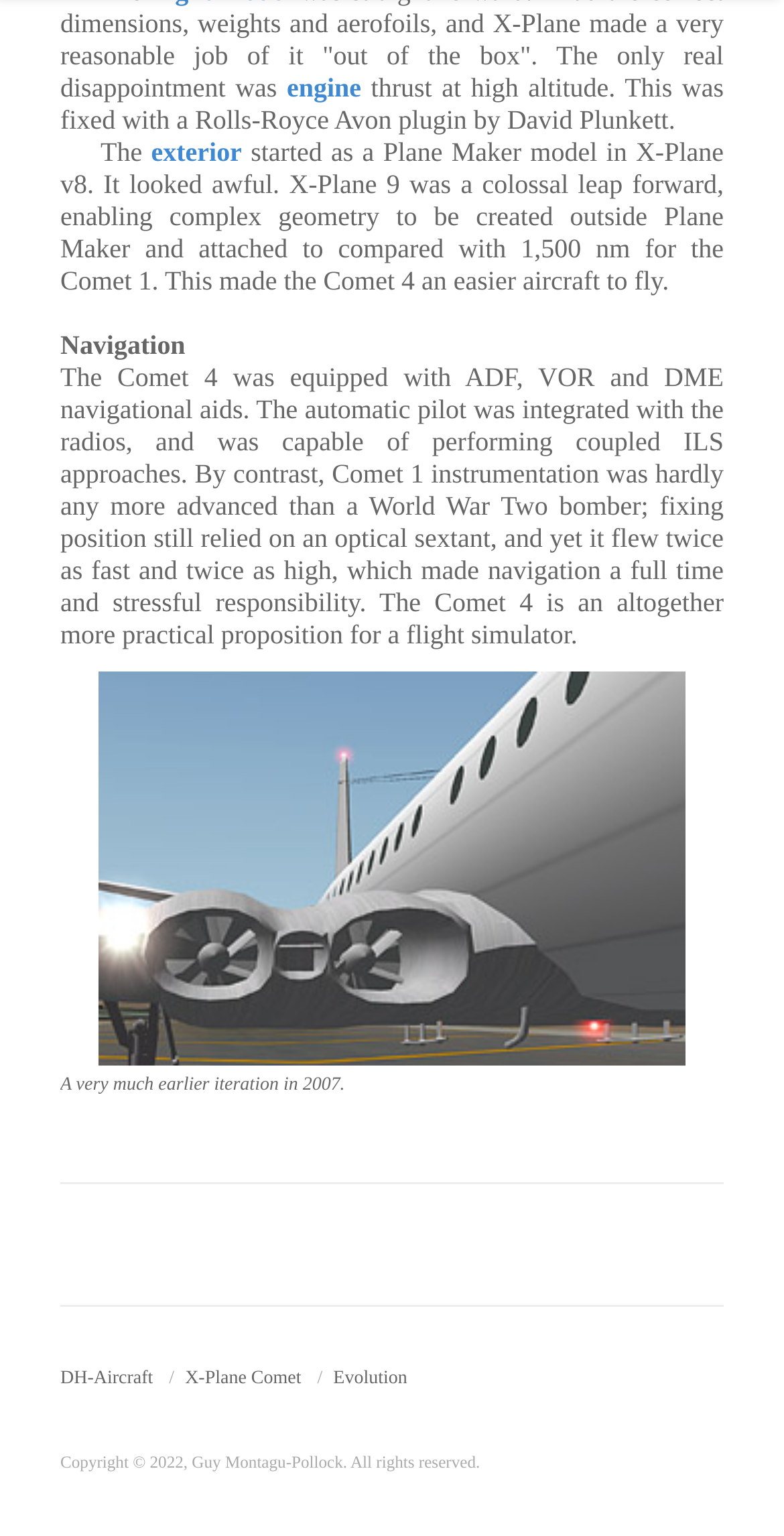What is the image description?
Look at the image and respond with a one-word or short phrase answer.

Stacks Image 408